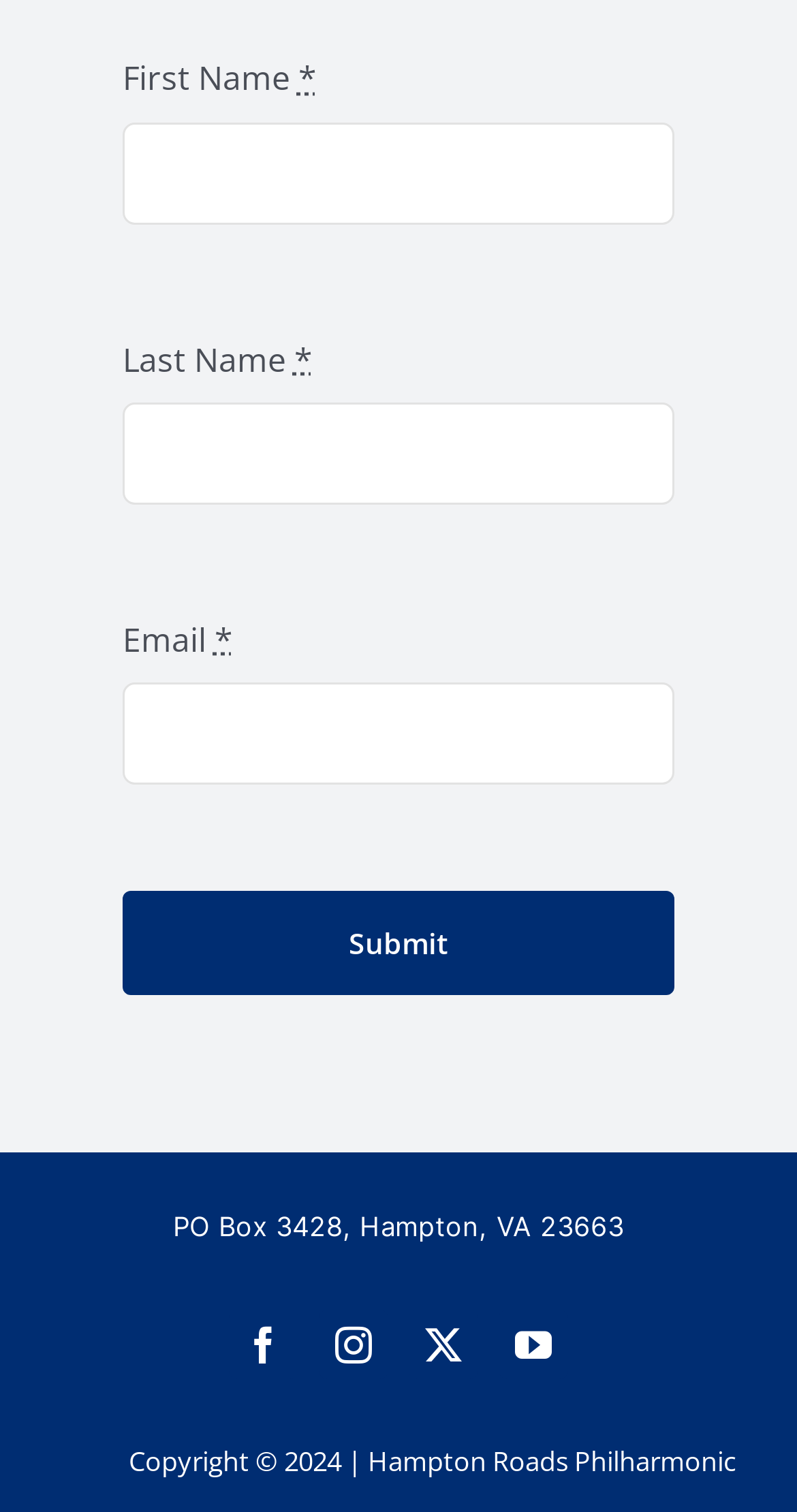Can you provide the bounding box coordinates for the element that should be clicked to implement the instruction: "Enter email"?

[0.154, 0.452, 0.846, 0.52]